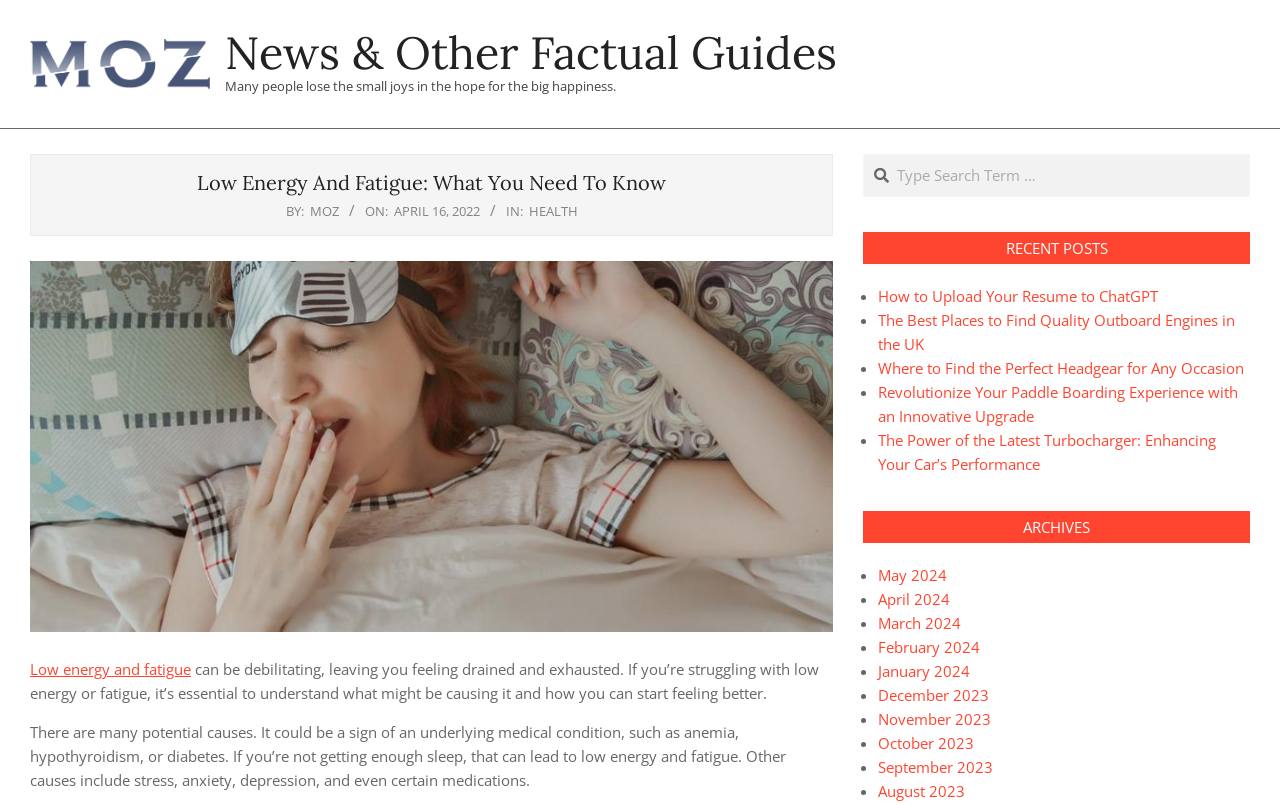What is the category of the current article?
Based on the image, give a one-word or short phrase answer.

HEALTH